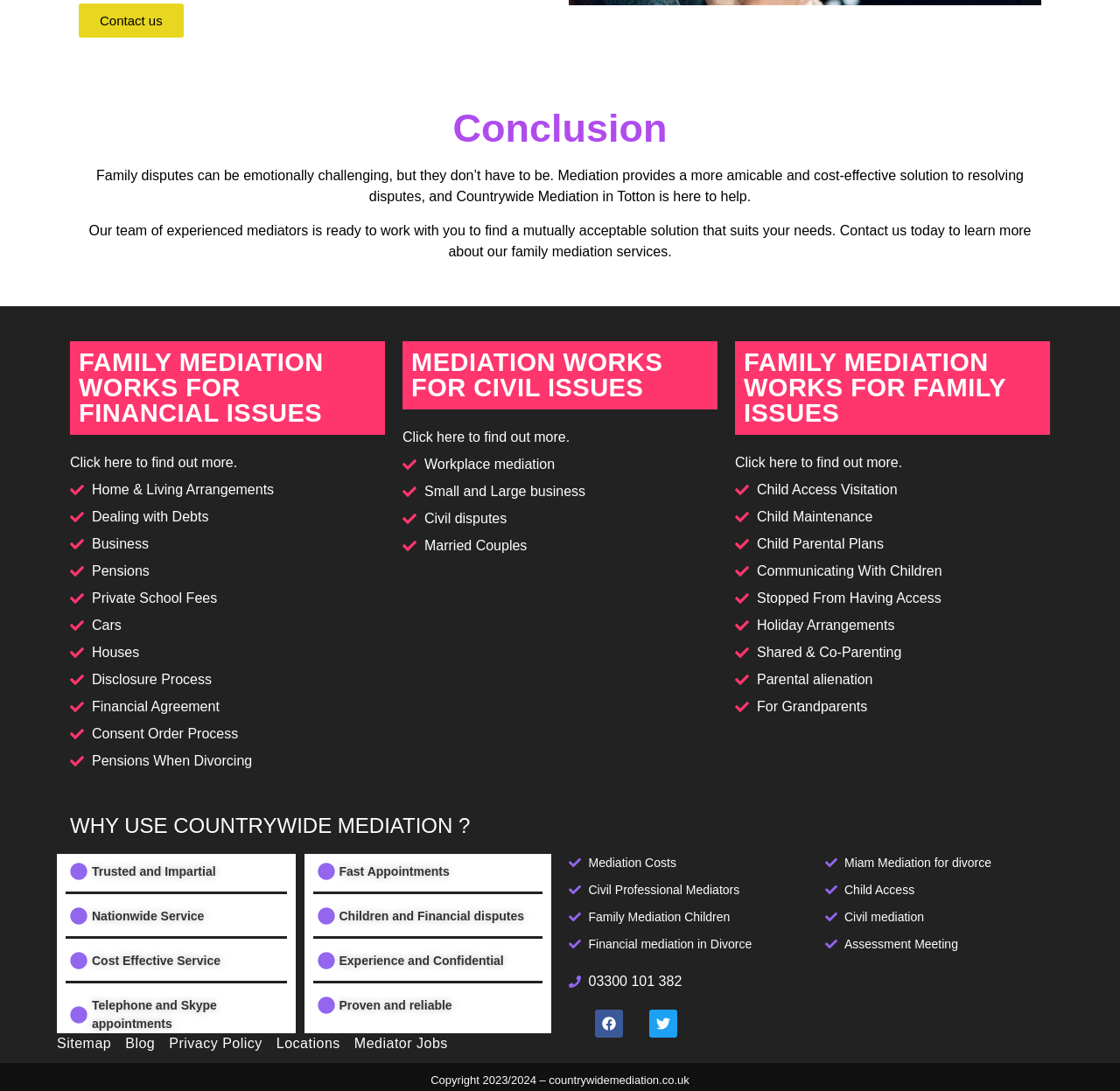Locate the bounding box coordinates of the area you need to click to fulfill this instruction: 'Find out more about financial issues'. The coordinates must be in the form of four float numbers ranging from 0 to 1: [left, top, right, bottom].

[0.062, 0.417, 0.212, 0.43]